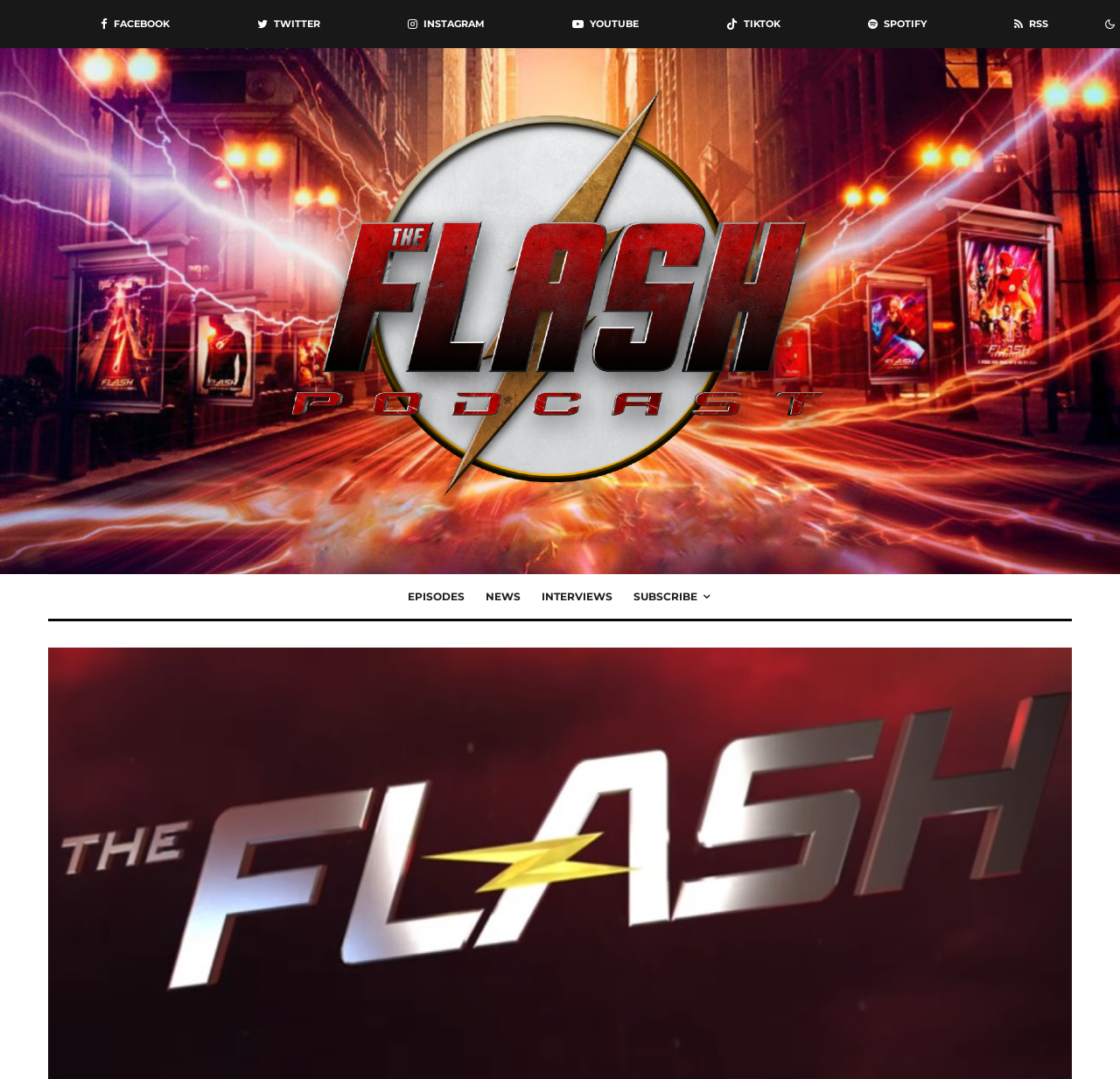Kindly determine the bounding box coordinates for the clickable area to achieve the given instruction: "Watch on YouTube".

[0.472, 0.0, 0.609, 0.045]